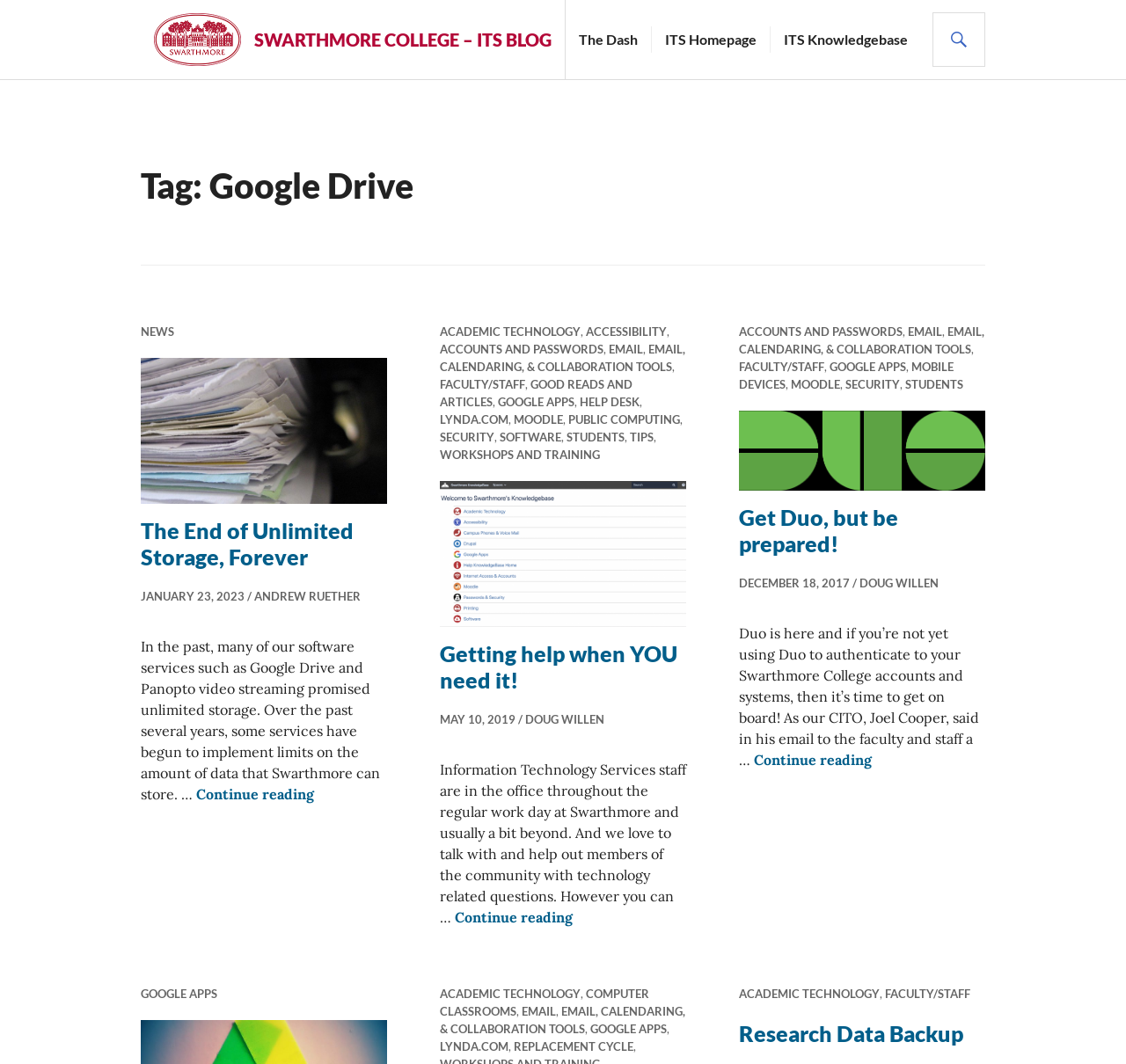Find the bounding box coordinates for the element that must be clicked to complete the instruction: "Get help when you need it". The coordinates should be four float numbers between 0 and 1, indicated as [left, top, right, bottom].

[0.391, 0.602, 0.609, 0.651]